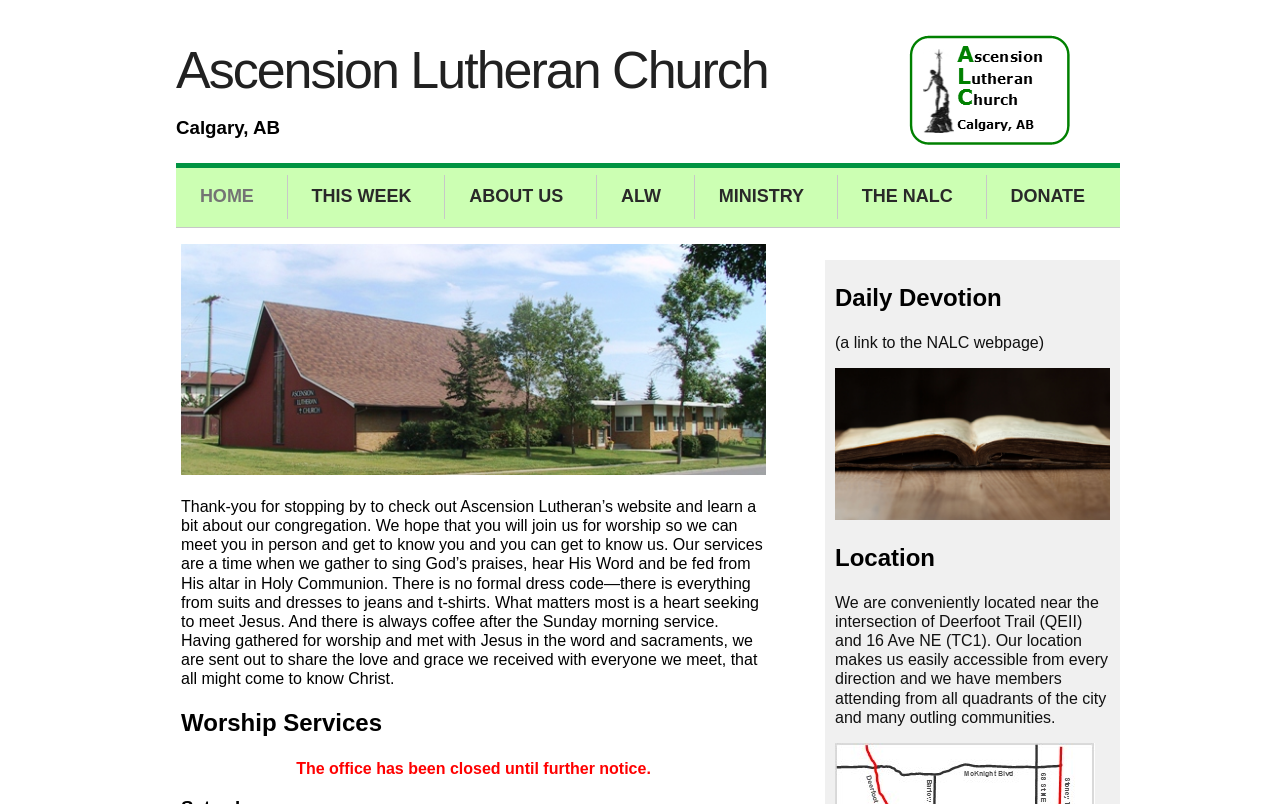Could you specify the bounding box coordinates for the clickable section to complete the following instruction: "Visit the Daily Devotion page"?

[0.652, 0.629, 0.867, 0.65]